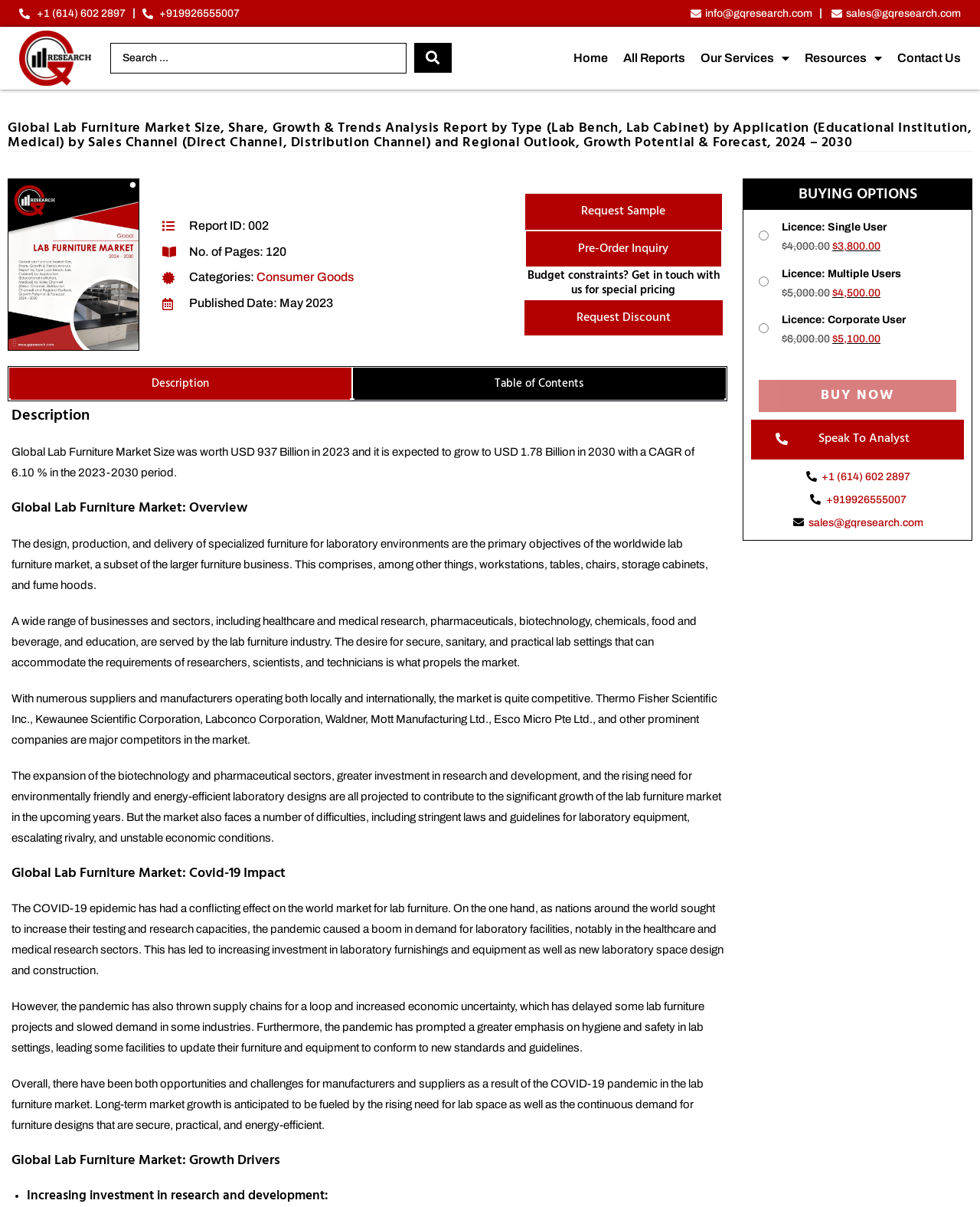How many pages are in this report?
Look at the image and respond with a single word or a short phrase.

120